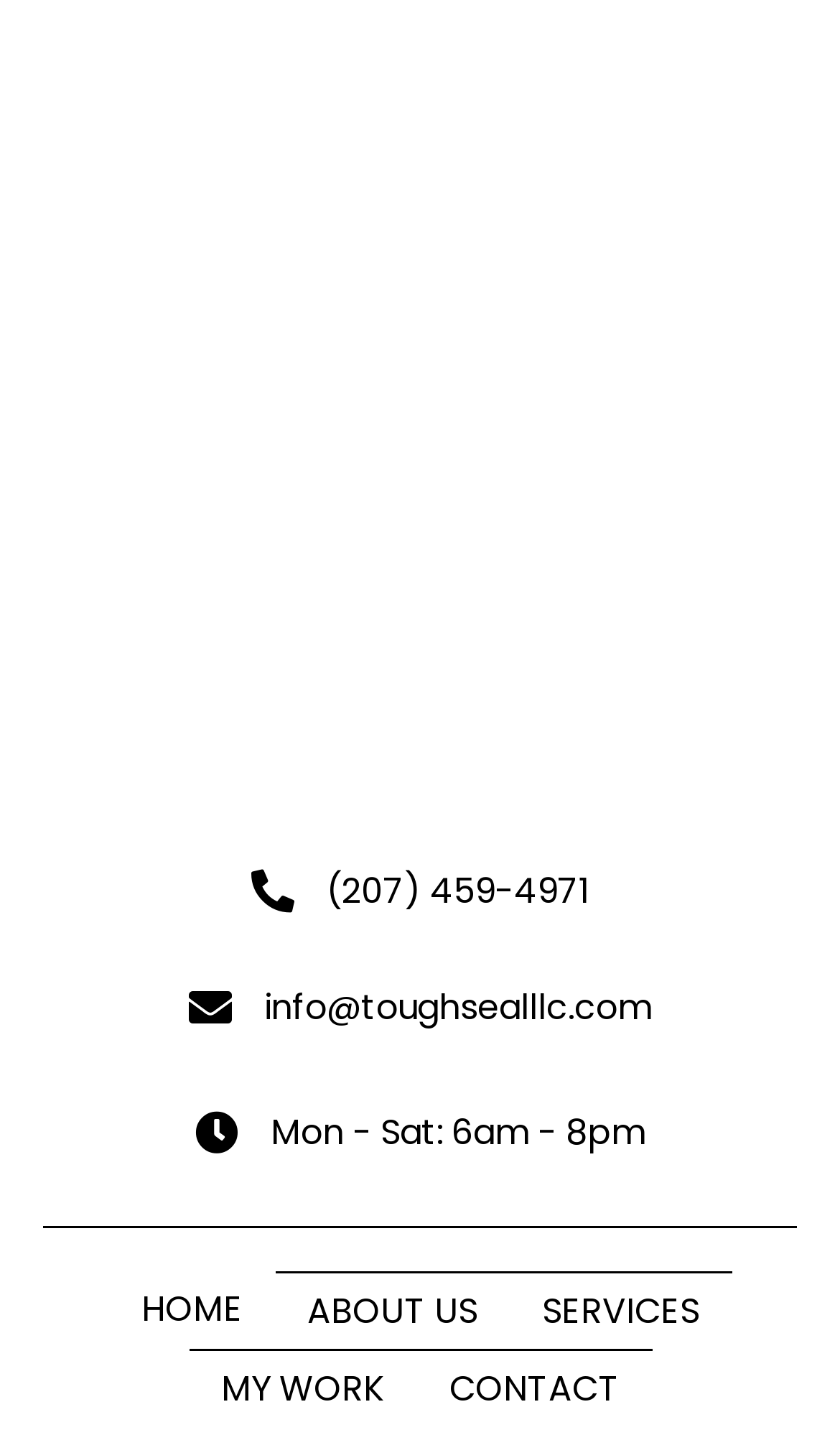What are the business hours? Based on the screenshot, please respond with a single word or phrase.

Mon - Sat: 6am - 8pm